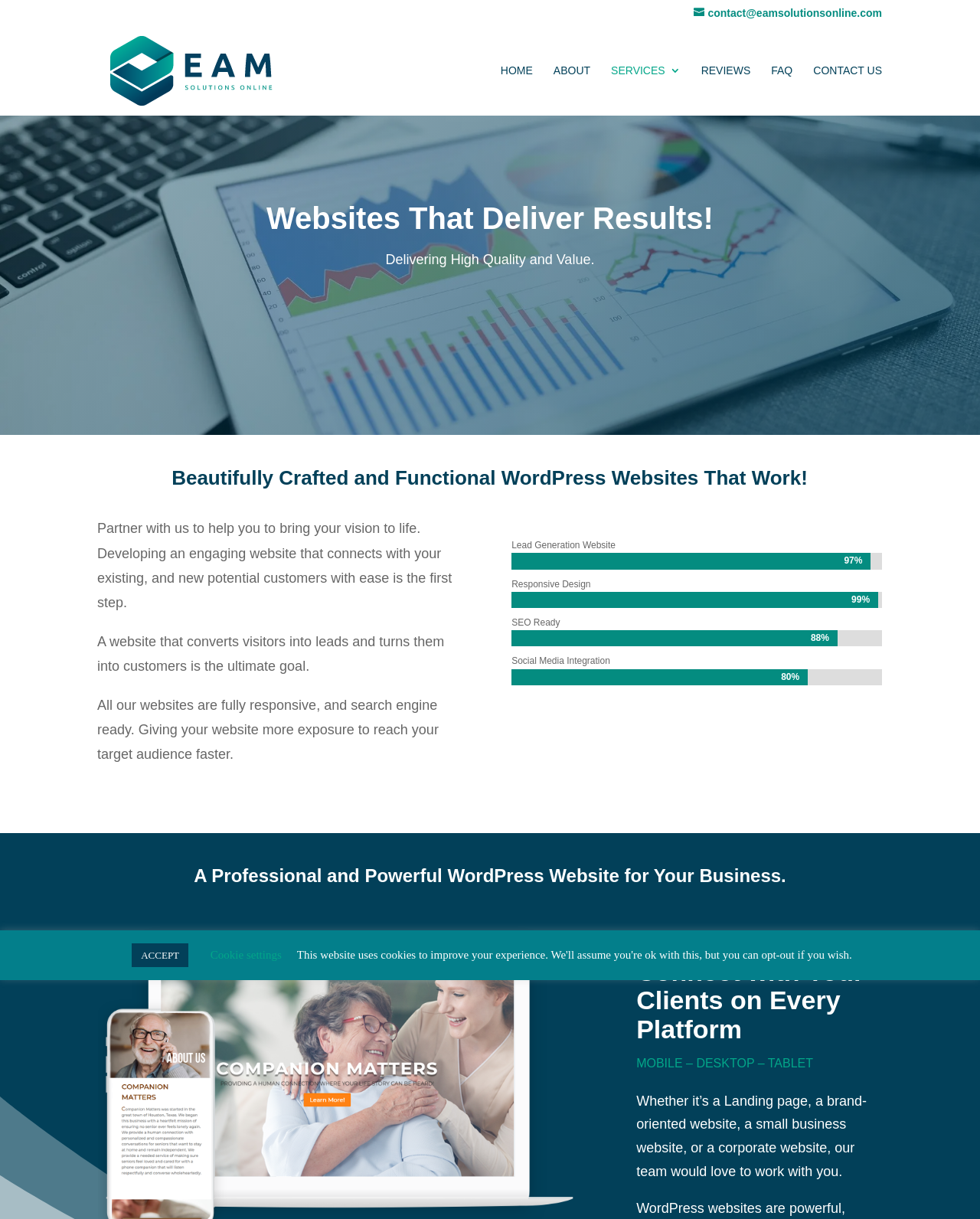Determine the bounding box coordinates of the region that needs to be clicked to achieve the task: "visit about page".

[0.565, 0.053, 0.602, 0.095]